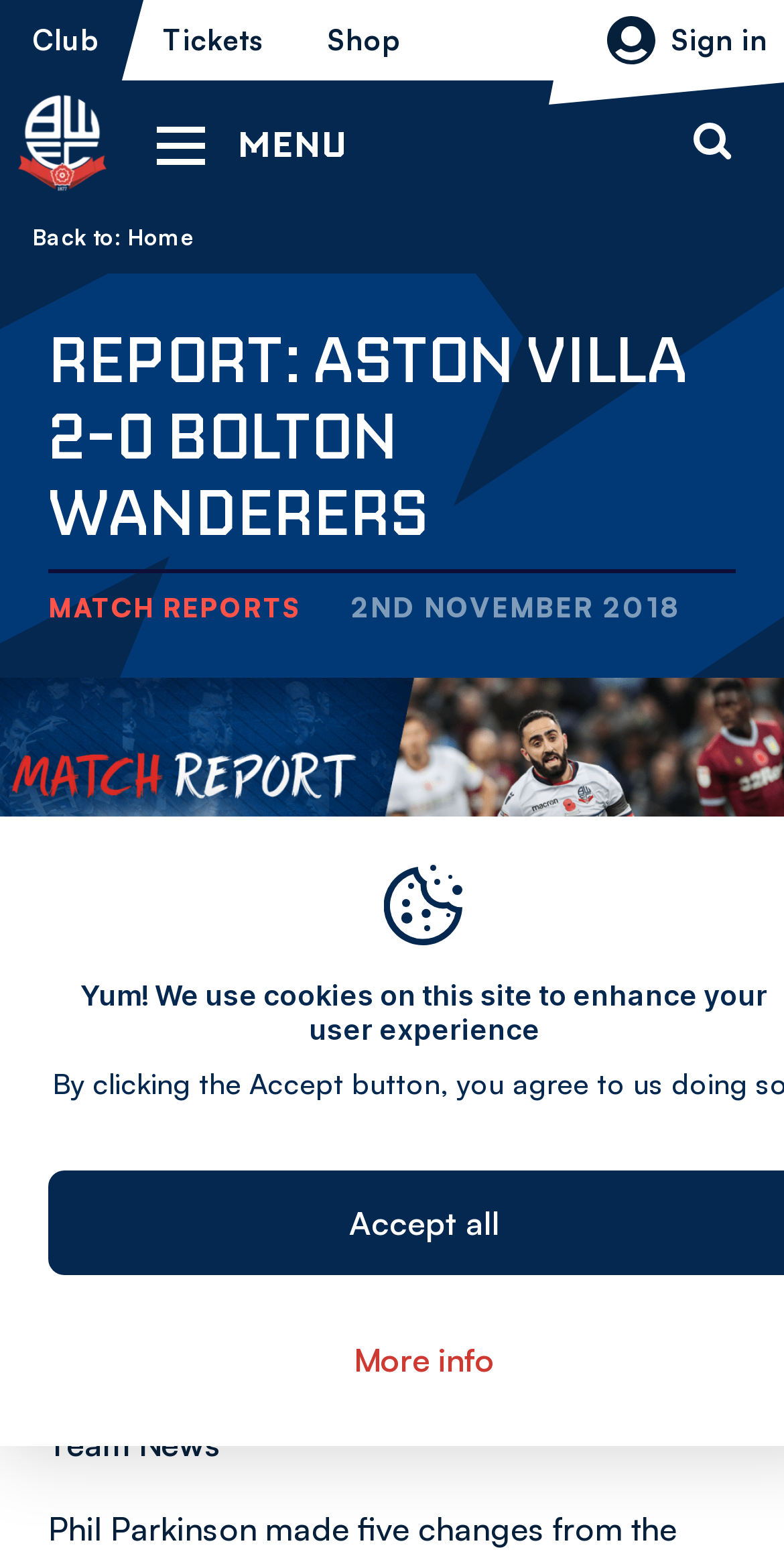Determine the bounding box coordinates for the region that must be clicked to execute the following instruction: "Read match report".

[0.062, 0.205, 0.938, 0.367]